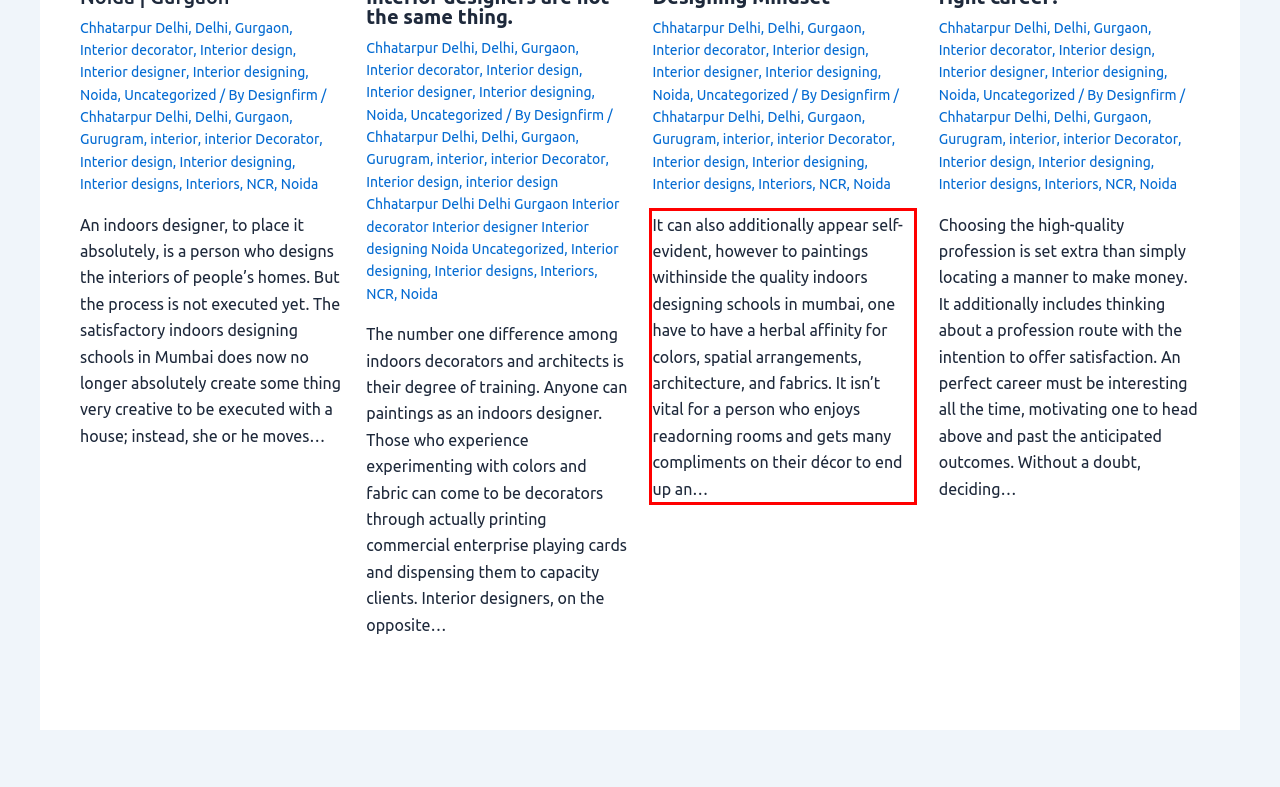The screenshot you have been given contains a UI element surrounded by a red rectangle. Use OCR to read and extract the text inside this red rectangle.

It can also additionally appear self-evident, however to paintings withinside the quality indoors designing schools in mumbai, one have to have a herbal affinity for colors, spatial arrangements, architecture, and fabrics. It isn’t vital for a person who enjoys readorning rooms and gets many compliments on their décor to end up an…